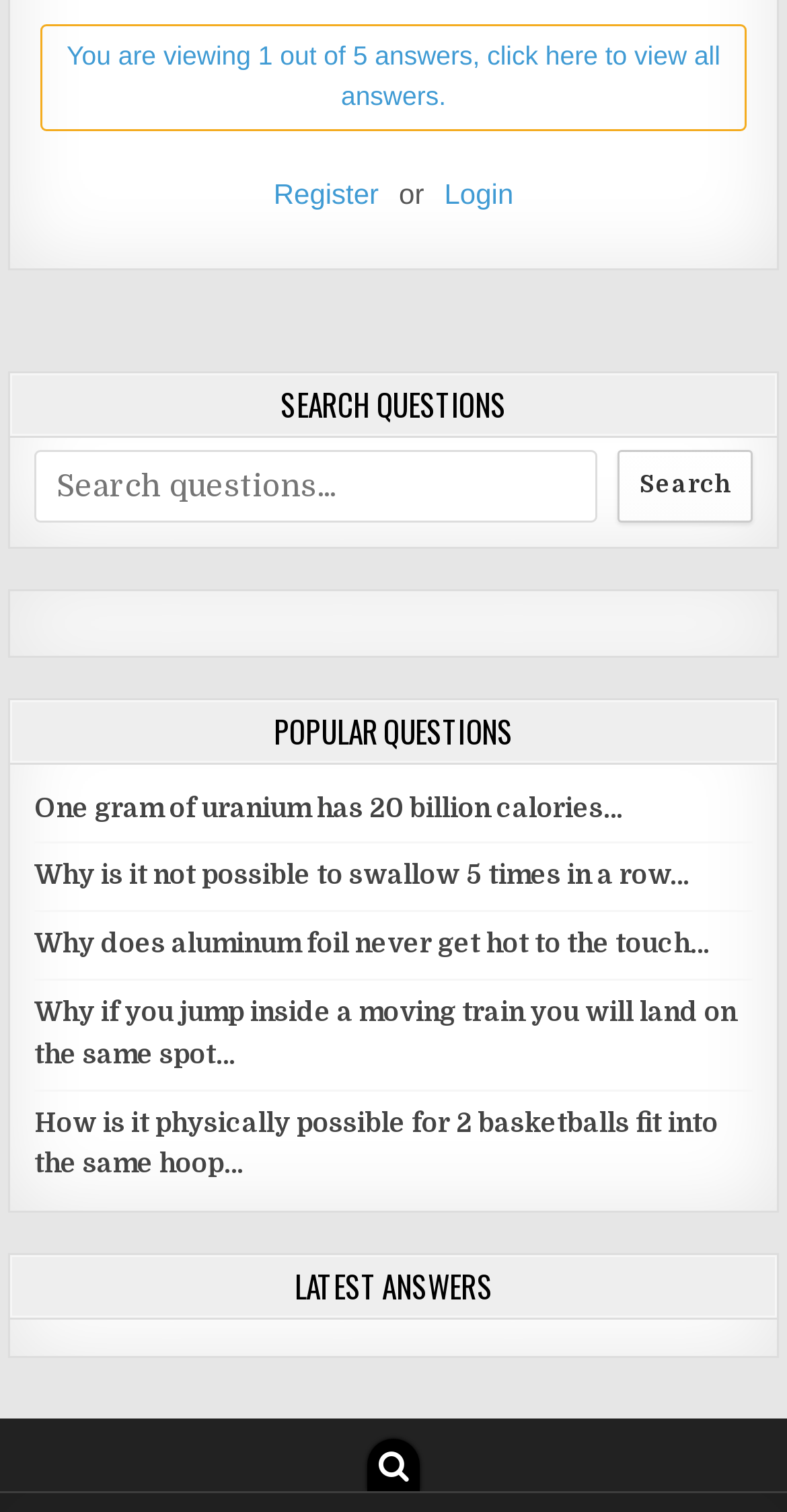Please determine the bounding box coordinates, formatted as (top-left x, top-left y, bottom-right x, bottom-right y), with all values as floating point numbers between 0 and 1. Identify the bounding box of the region described as: name="s" placeholder="Search questions..."

[0.043, 0.297, 0.759, 0.345]